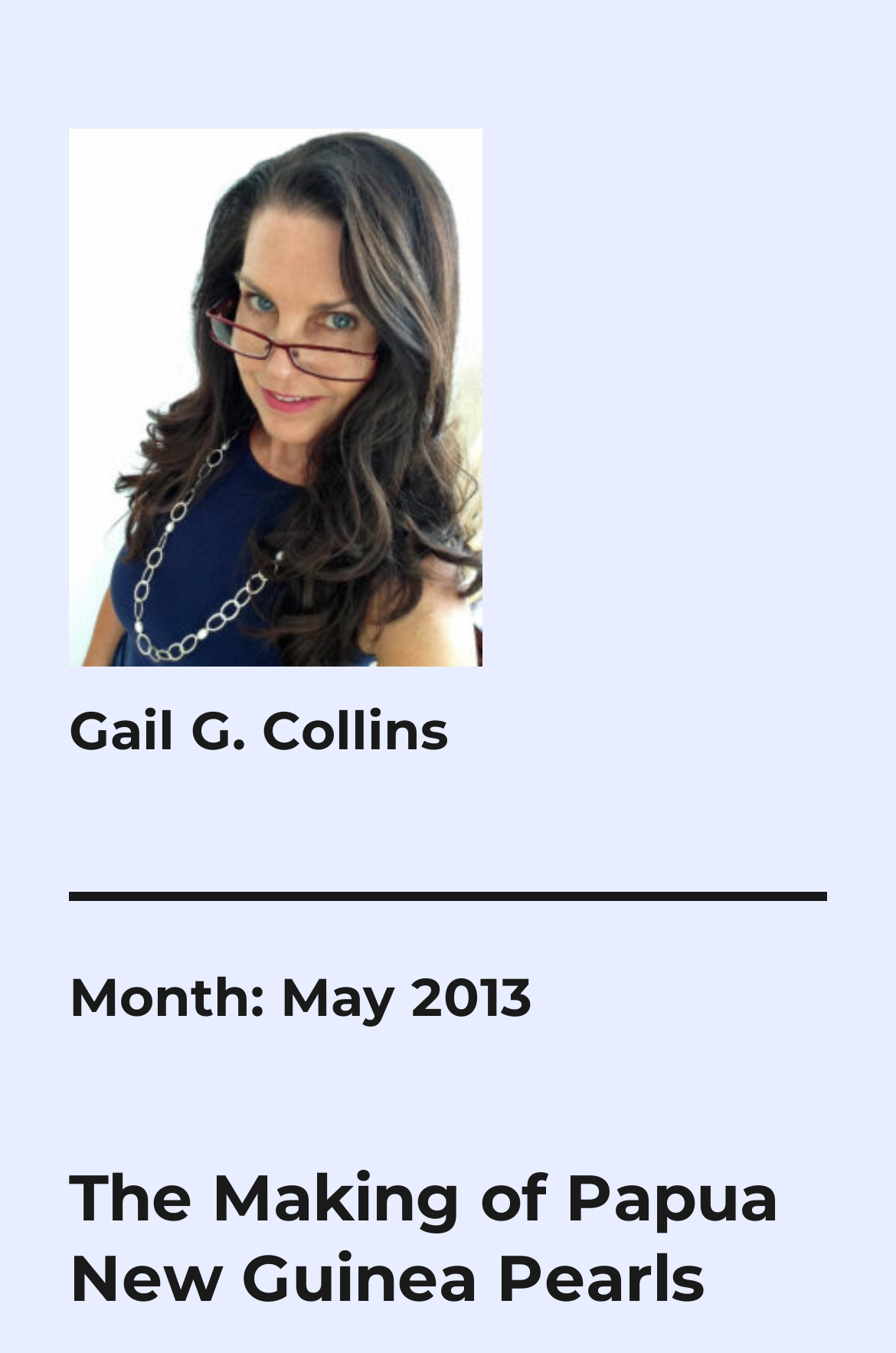What is the month and year mentioned on the webpage?
Answer the question with just one word or phrase using the image.

May 2013